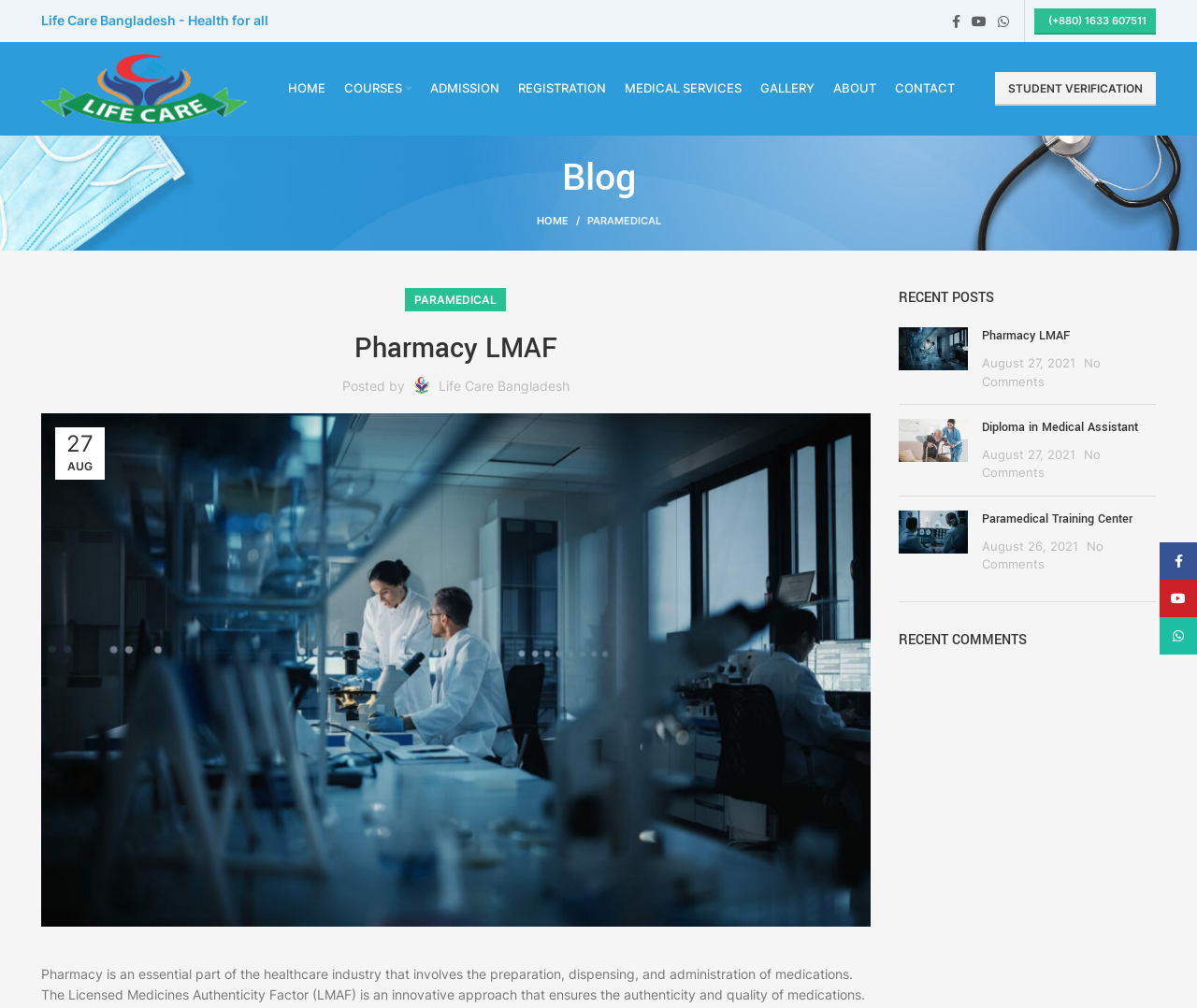How many recent posts are displayed on the webpage?
Utilize the image to construct a detailed and well-explained answer.

In the bottom-right corner of the webpage, there are three recent posts displayed, each with a title, image, and date. These posts can be clicked to navigate to the full article.